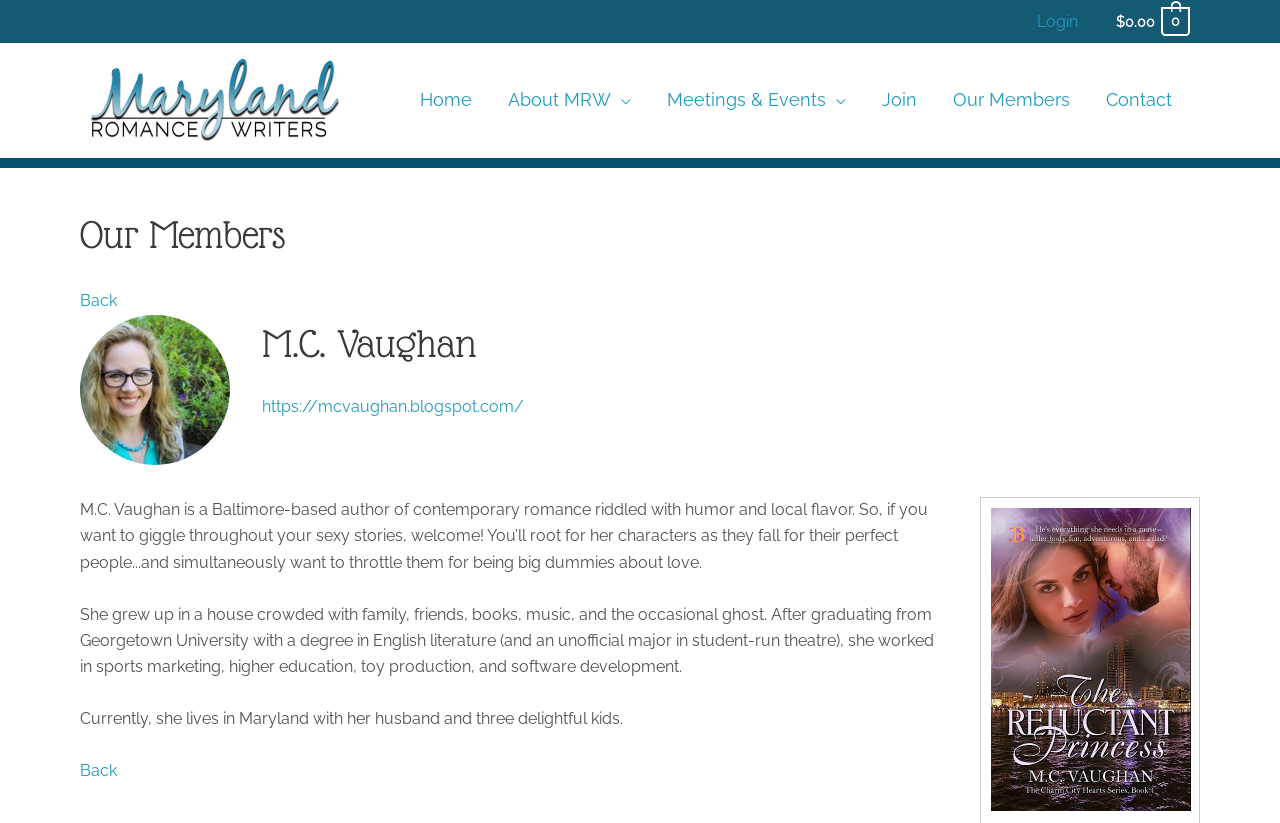What is the current total in the shopping cart?
Please give a detailed and elaborate answer to the question based on the image.

I found the answer by looking at the link 'View Shopping Cart, empty' and the static text '$0.00' next to it, which indicates the current total in the shopping cart.